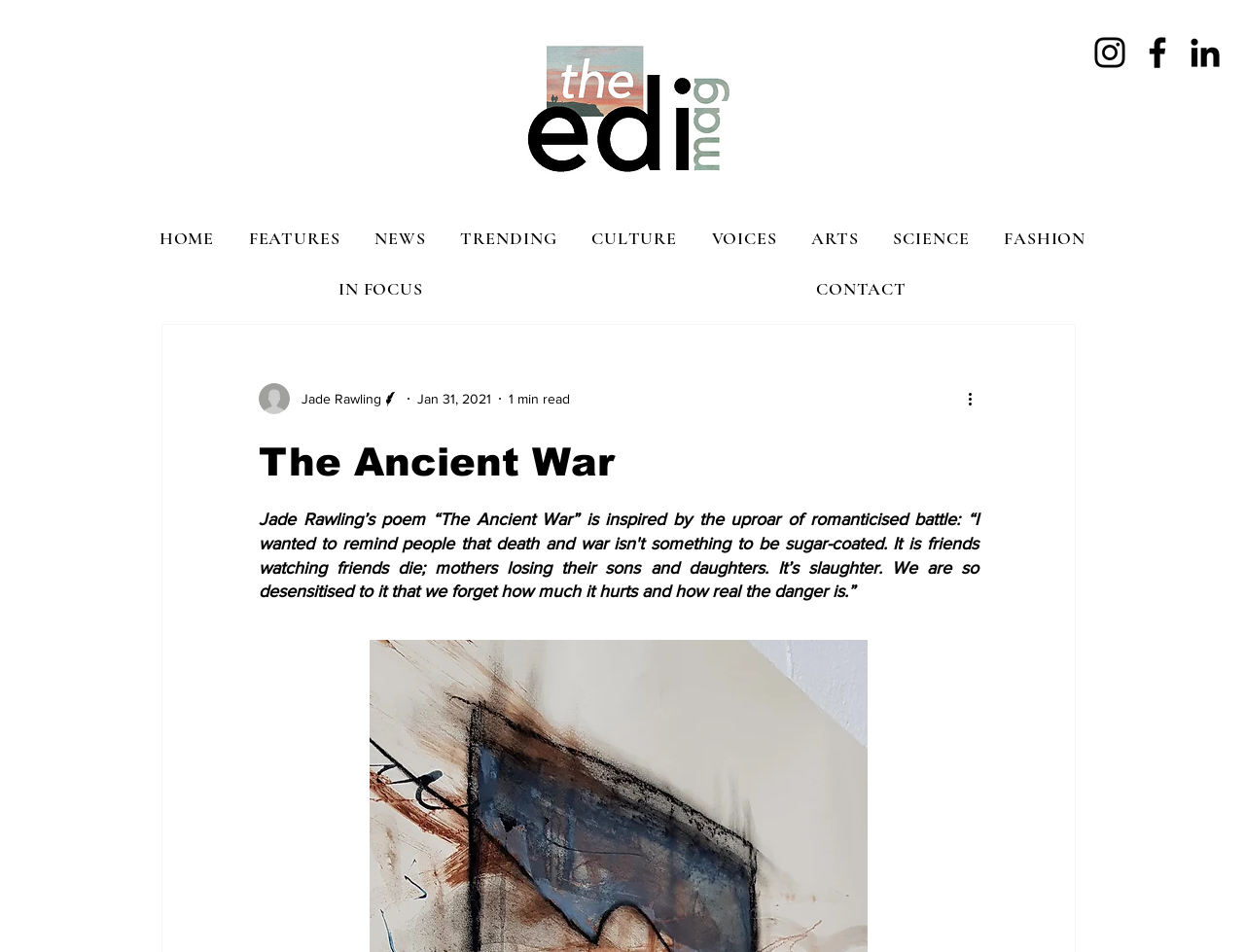How many minutes does it take to read the article?
Look at the screenshot and provide an in-depth answer.

I found the reading time information below the writer's name, which says 1 min read.